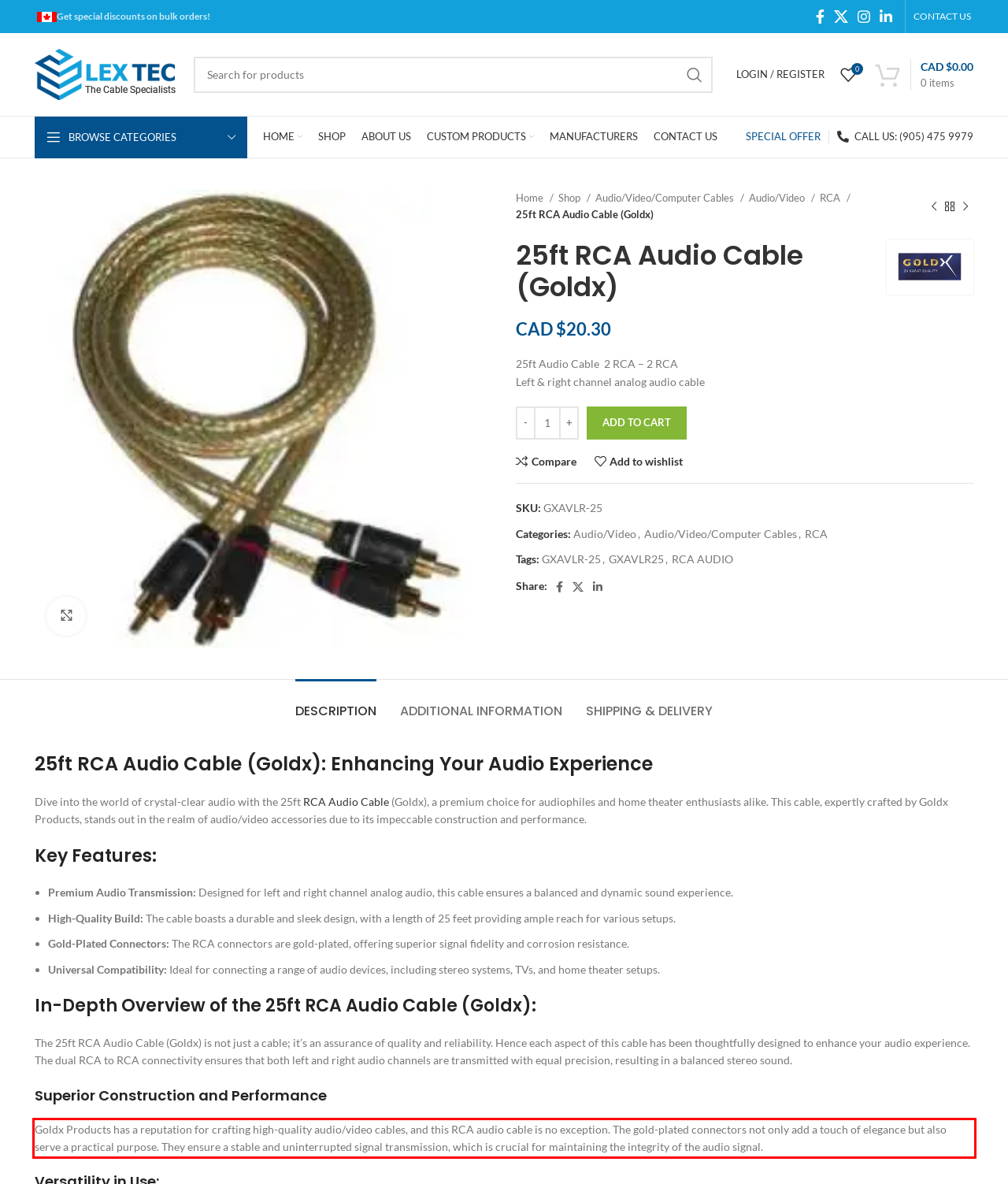Given a screenshot of a webpage containing a red rectangle bounding box, extract and provide the text content found within the red bounding box.

Goldx Products has a reputation for crafting high-quality audio/video cables, and this RCA audio cable is no exception. The gold-plated connectors not only add a touch of elegance but also serve a practical purpose. They ensure a stable and uninterrupted signal transmission, which is crucial for maintaining the integrity of the audio signal.